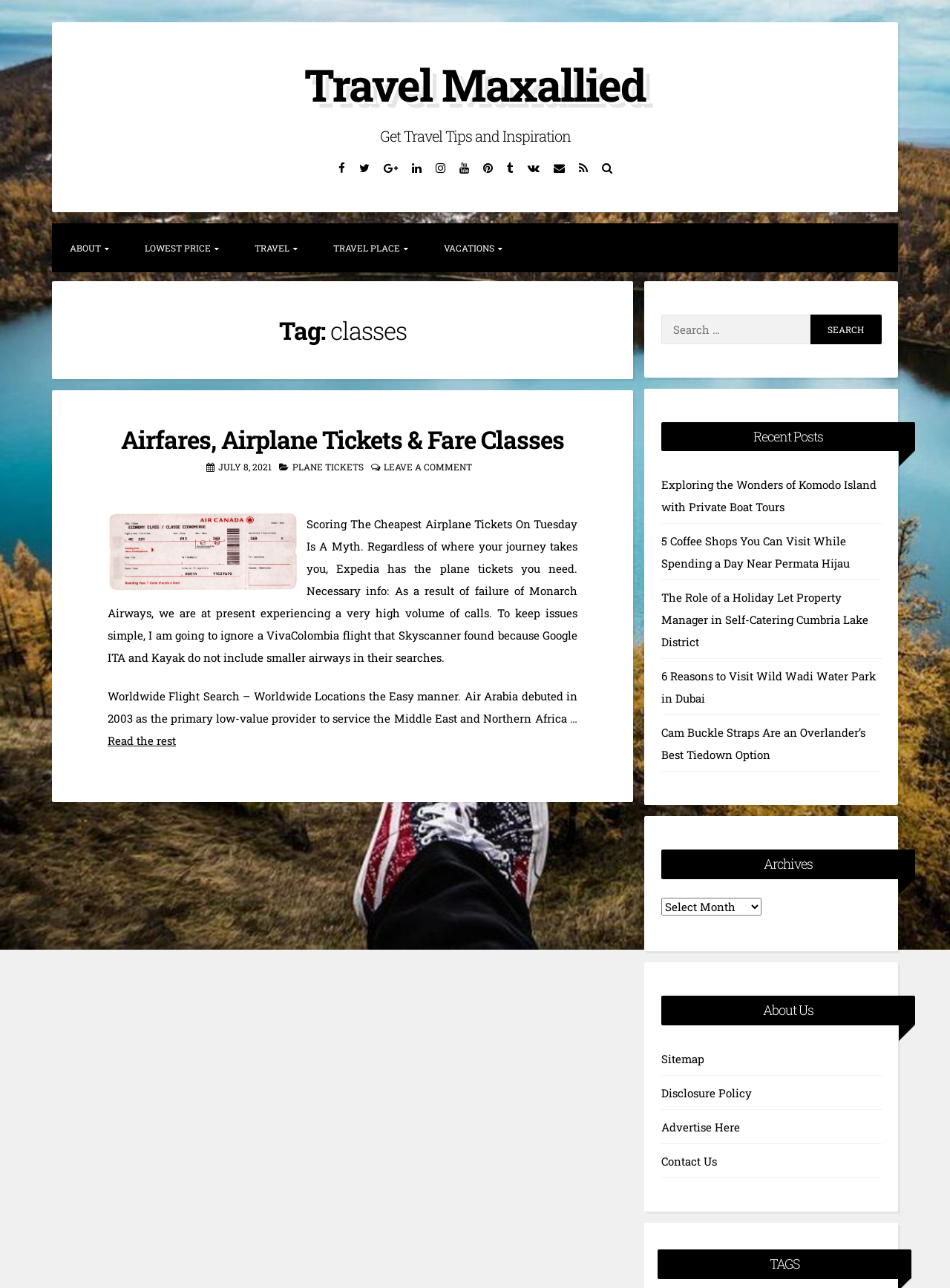Using the information shown in the image, answer the question with as much detail as possible: What is the purpose of the search box?

The search box is located on the right side of the webpage, and it allows users to search for travel-related content, such as articles, destinations, or travel tips.